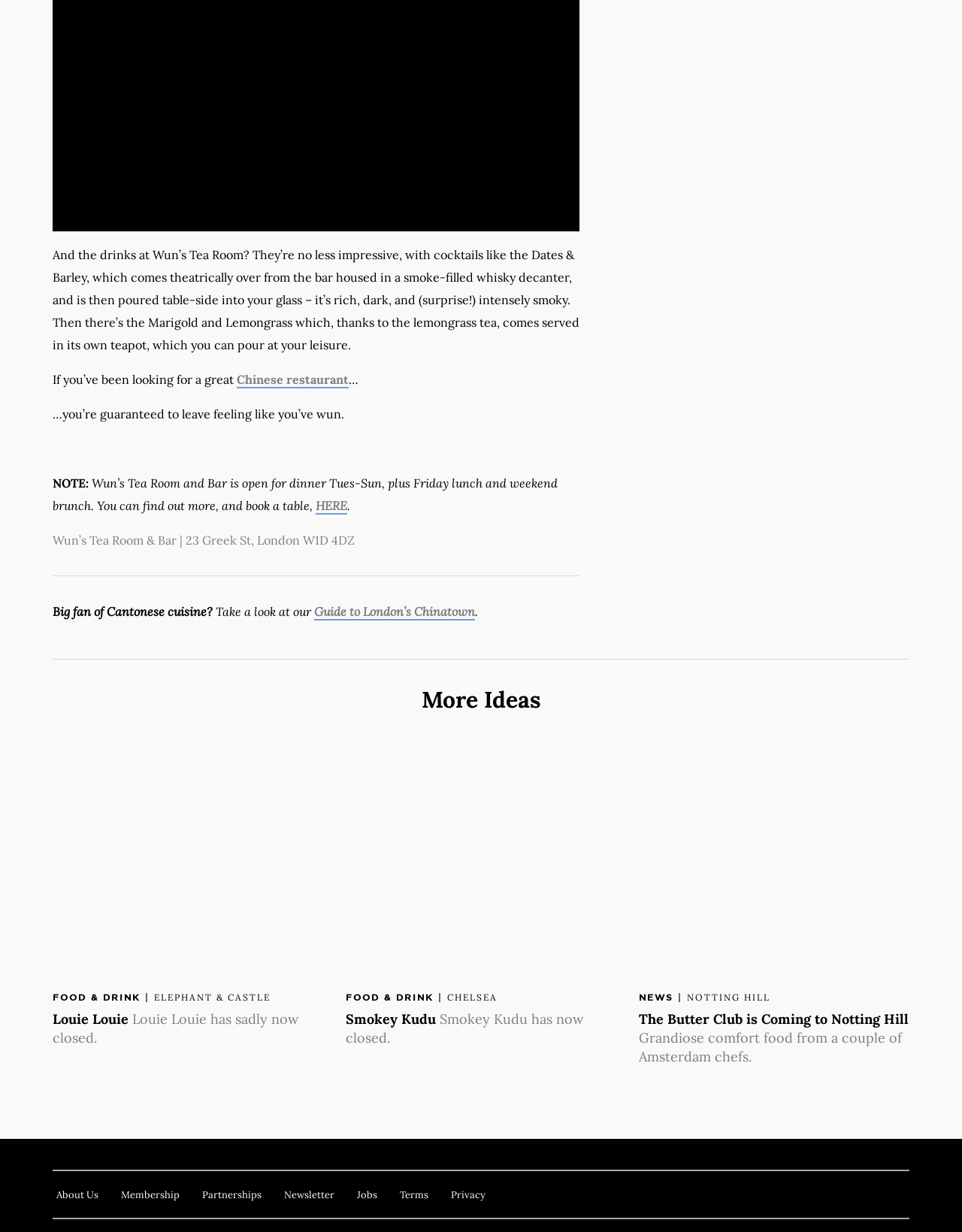Determine the bounding box coordinates of the clickable element necessary to fulfill the instruction: "Check out the news about The Butter Club". Provide the coordinates as four float numbers within the 0 to 1 range, i.e., [left, top, right, bottom].

[0.664, 0.59, 0.945, 0.866]